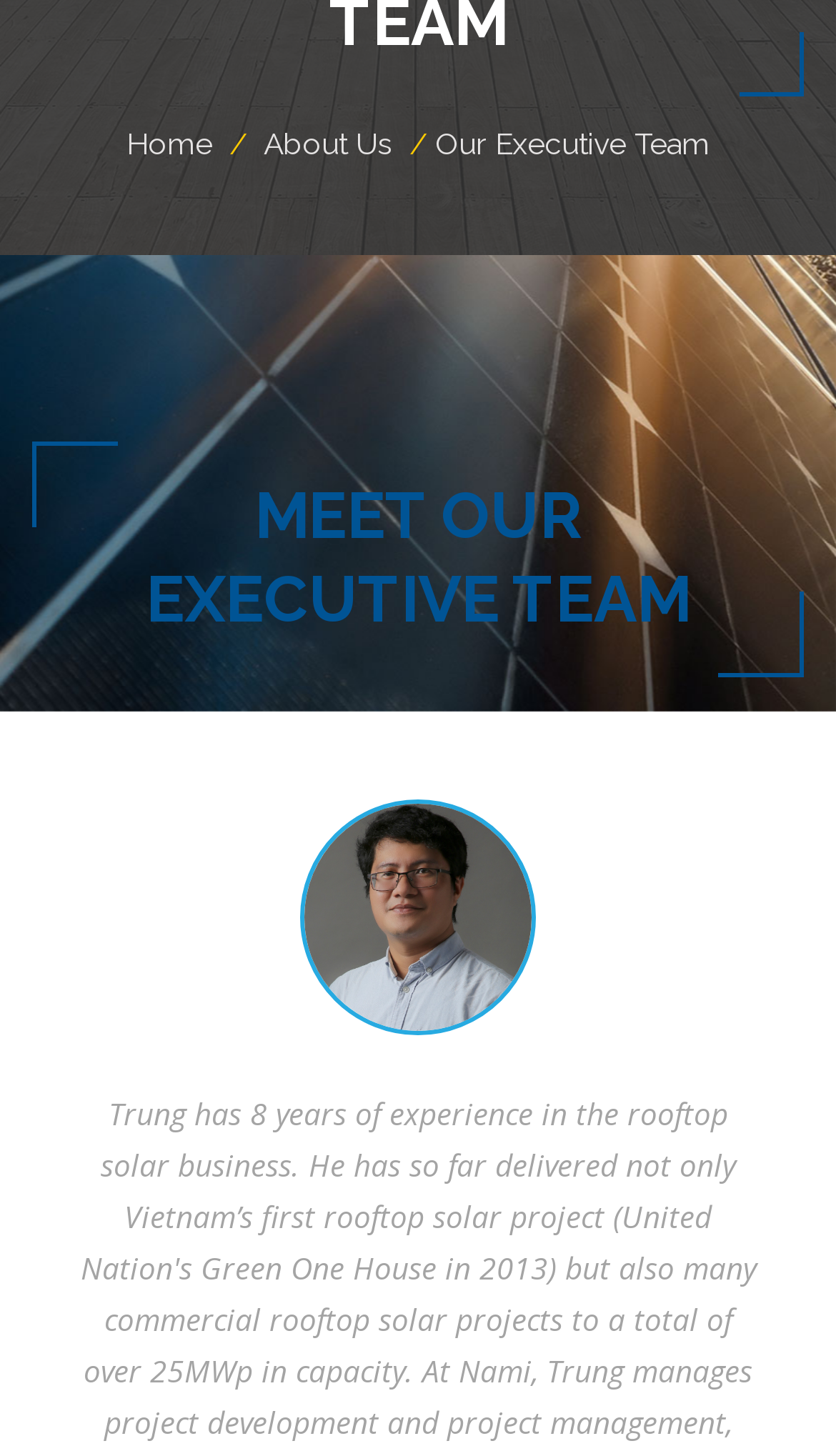From the element description: "Home", extract the bounding box coordinates of the UI element. The coordinates should be expressed as four float numbers between 0 and 1, in the order [left, top, right, bottom].

[0.151, 0.086, 0.254, 0.11]